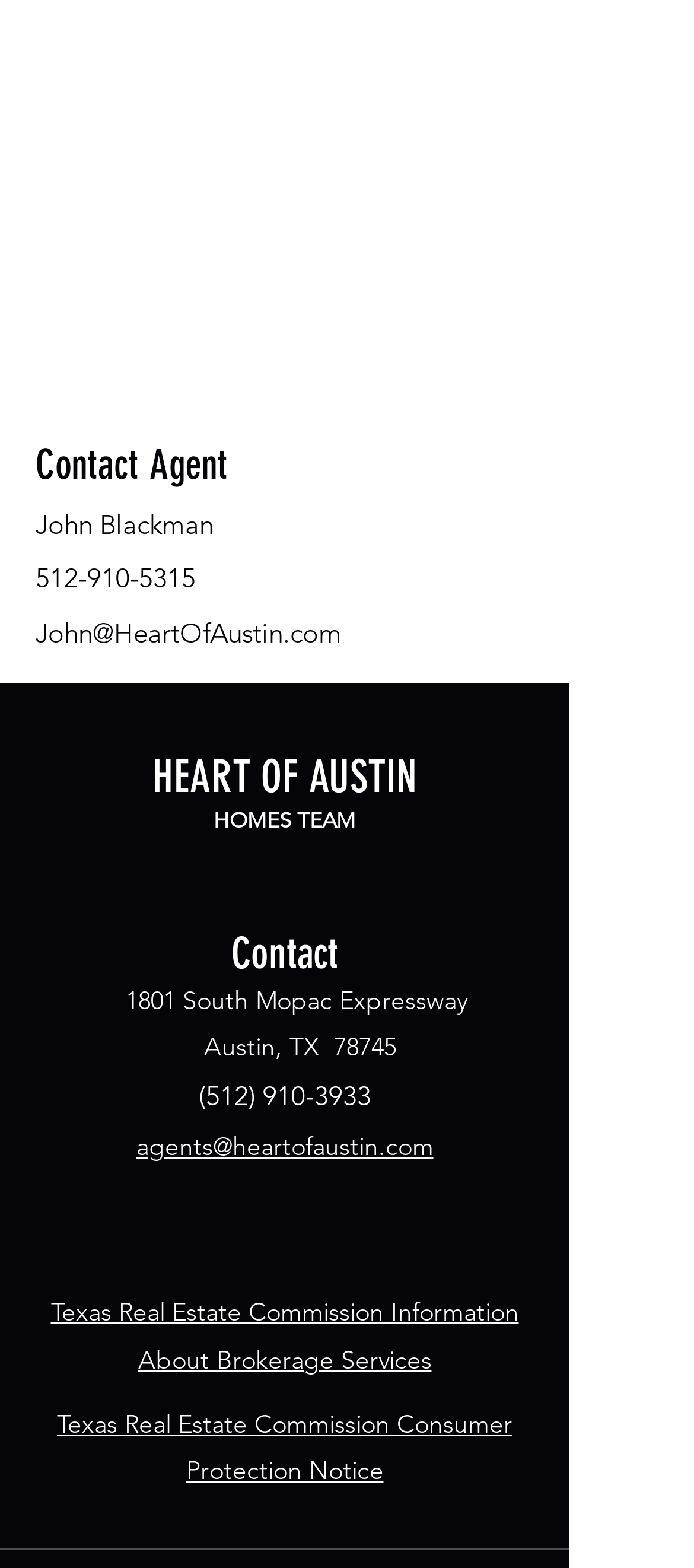What is the address of the Heart of Austin office?
Provide an in-depth and detailed answer to the question.

The address of the Heart of Austin office is mentioned in the 'Contact' section, which is '1801 South Mopac Expressway Austin, TX 78745'.